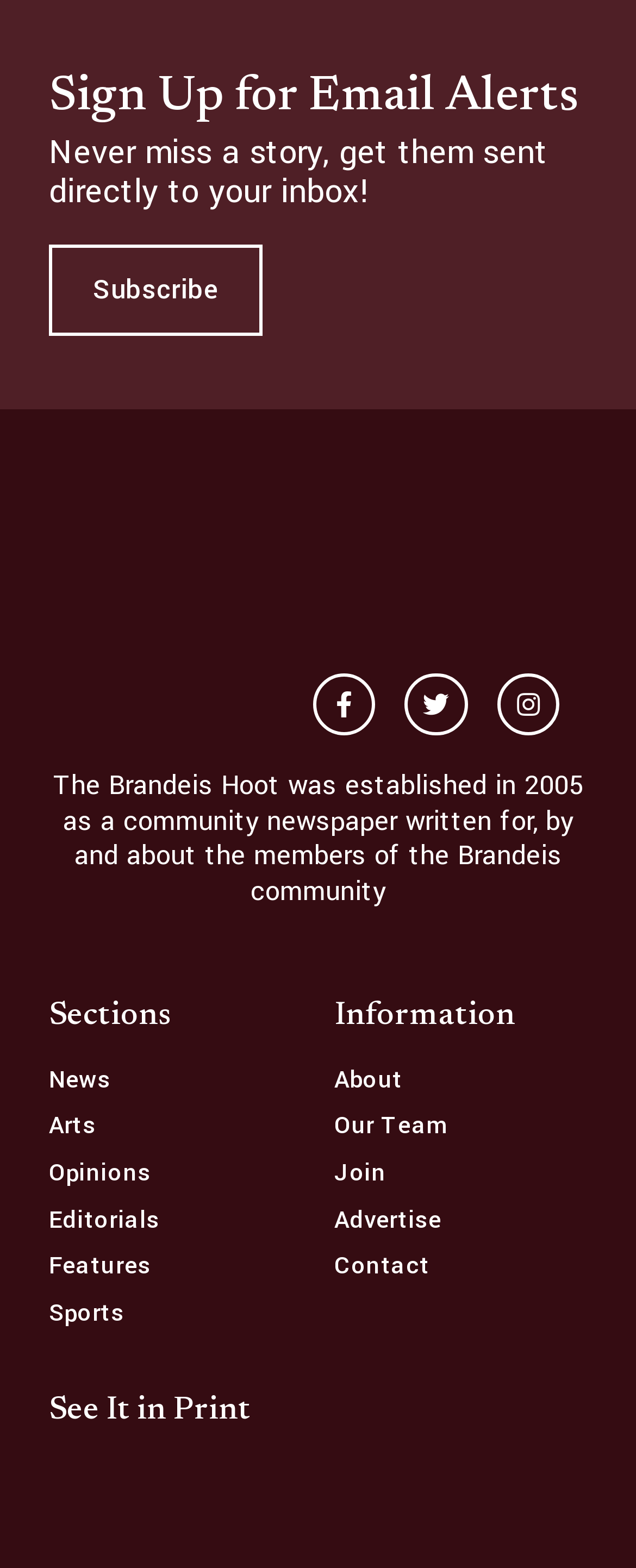Give a one-word or short phrase answer to the question: 
What is the purpose of the 'See It in Print' section?

To view print version